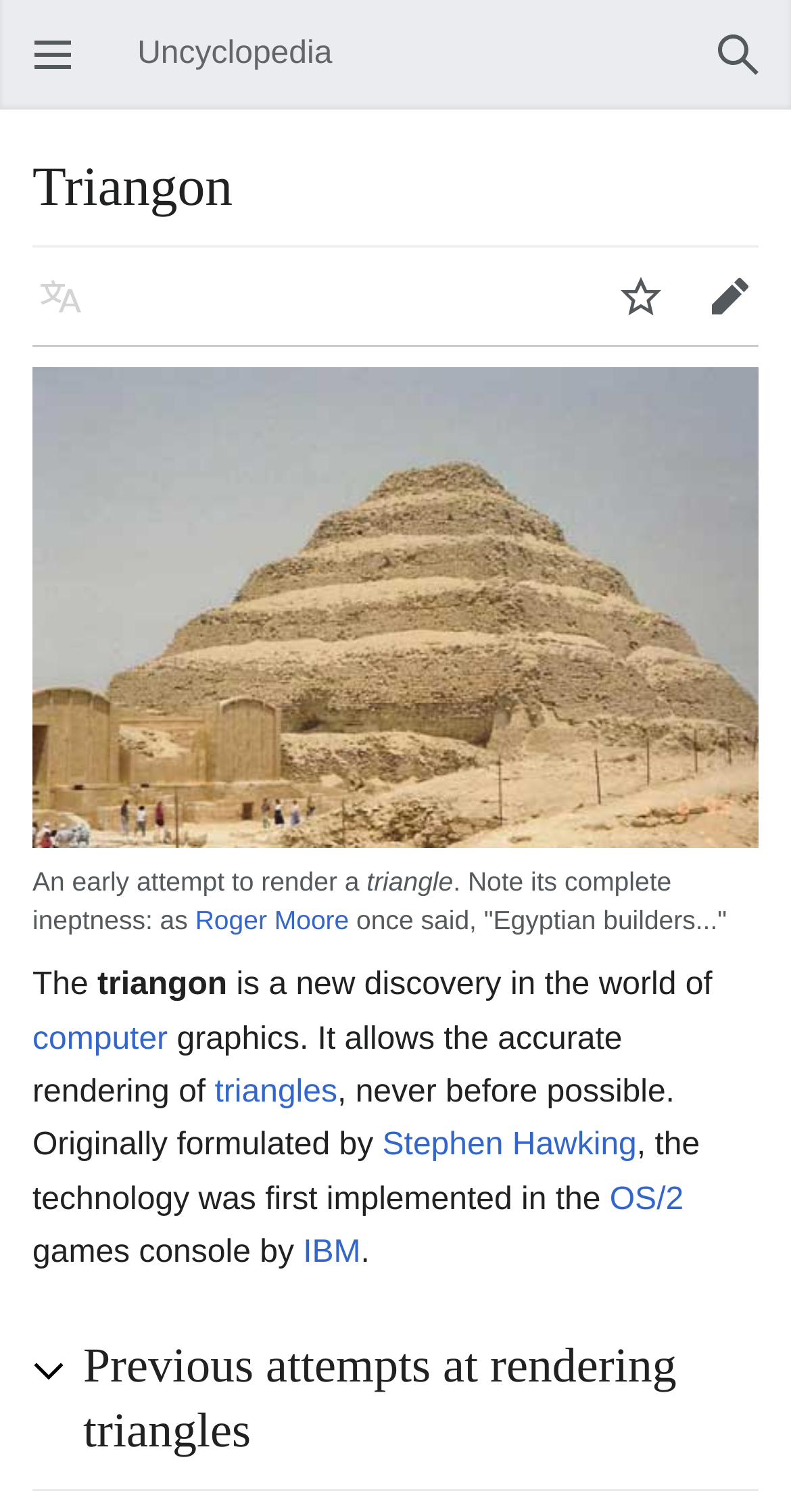What is the name of the technology?
Refer to the screenshot and deliver a thorough answer to the question presented.

The name of the technology is mentioned in the heading 'Triangon' and also in the text 'The triangon is a new discovery in the world of computer graphics.'